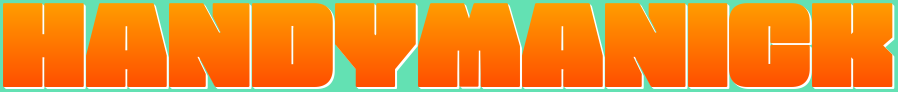Answer the following query with a single word or phrase:
What type of service is represented by the design?

Handyman service